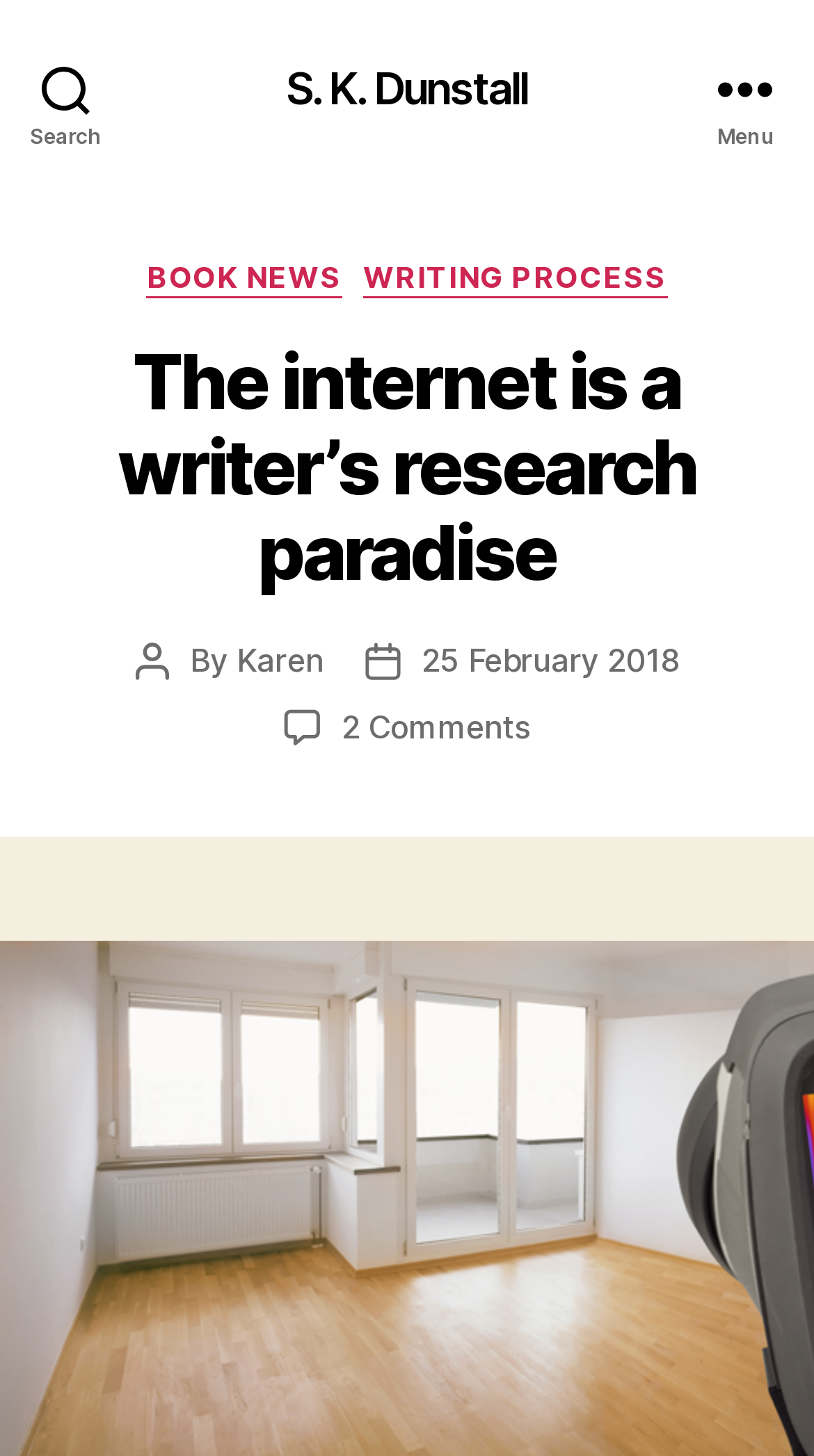Determine the main heading of the webpage and generate its text.

The internet is a writer’s research paradise